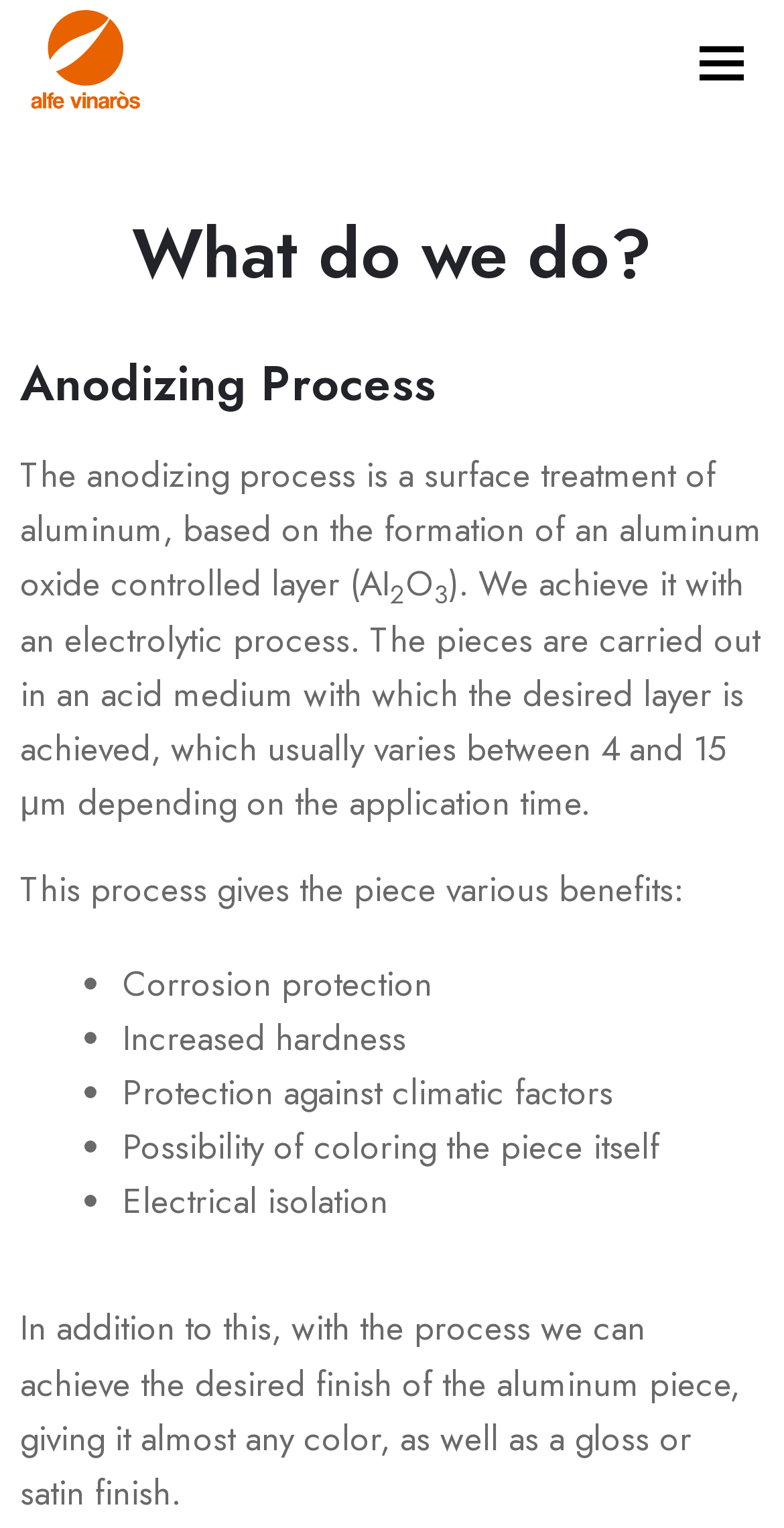What is the medium used in the anodizing process?
Using the image provided, answer with just one word or phrase.

Acid medium